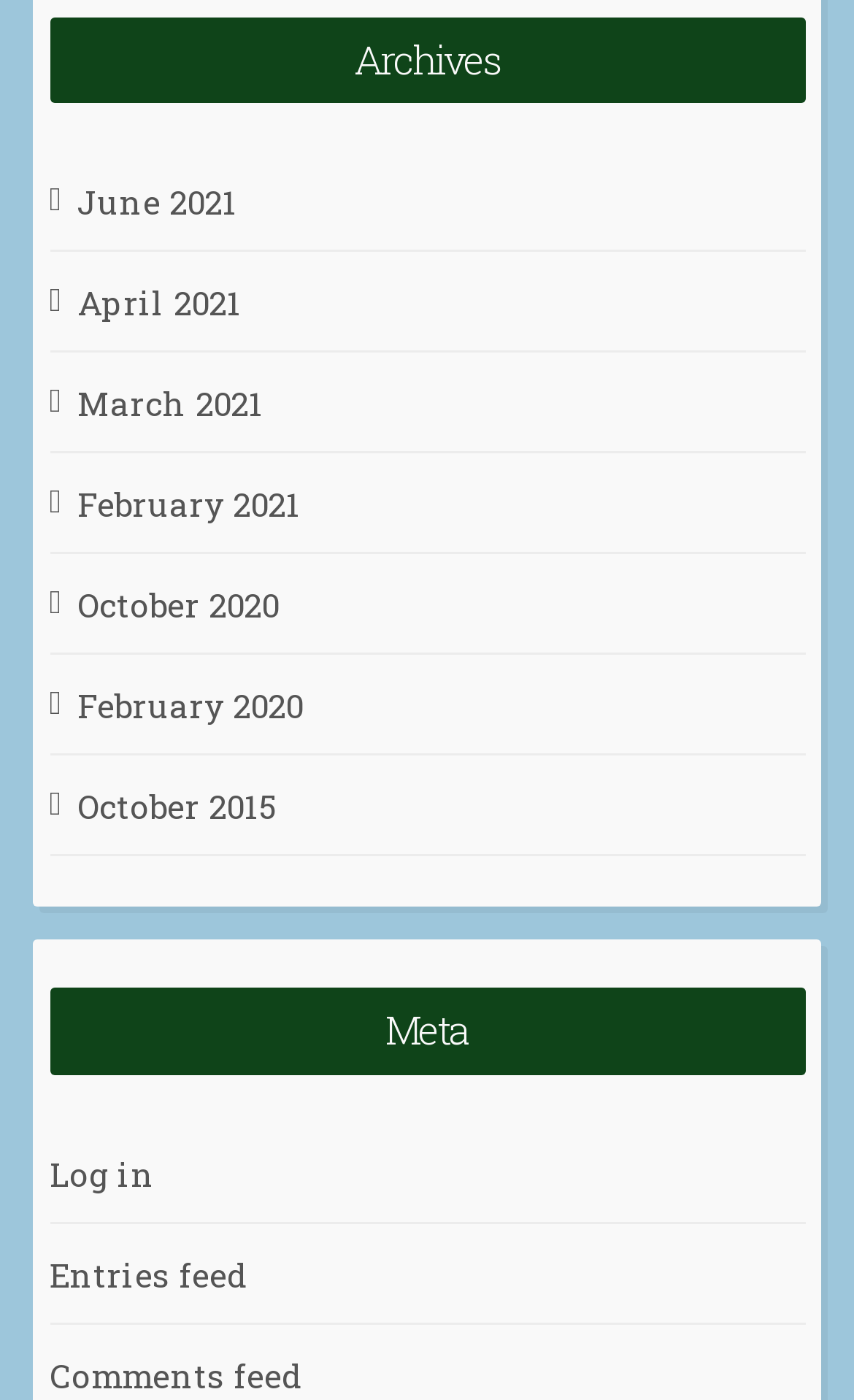What type of content is available in the 'Meta' section?
Based on the image, answer the question with as much detail as possible.

The 'Meta' section contains links to various resources, including 'Log in', 'Entries feed', and 'Comments feed'. These links suggest that the 'Meta' section provides access to metadata or supplementary content related to the website.